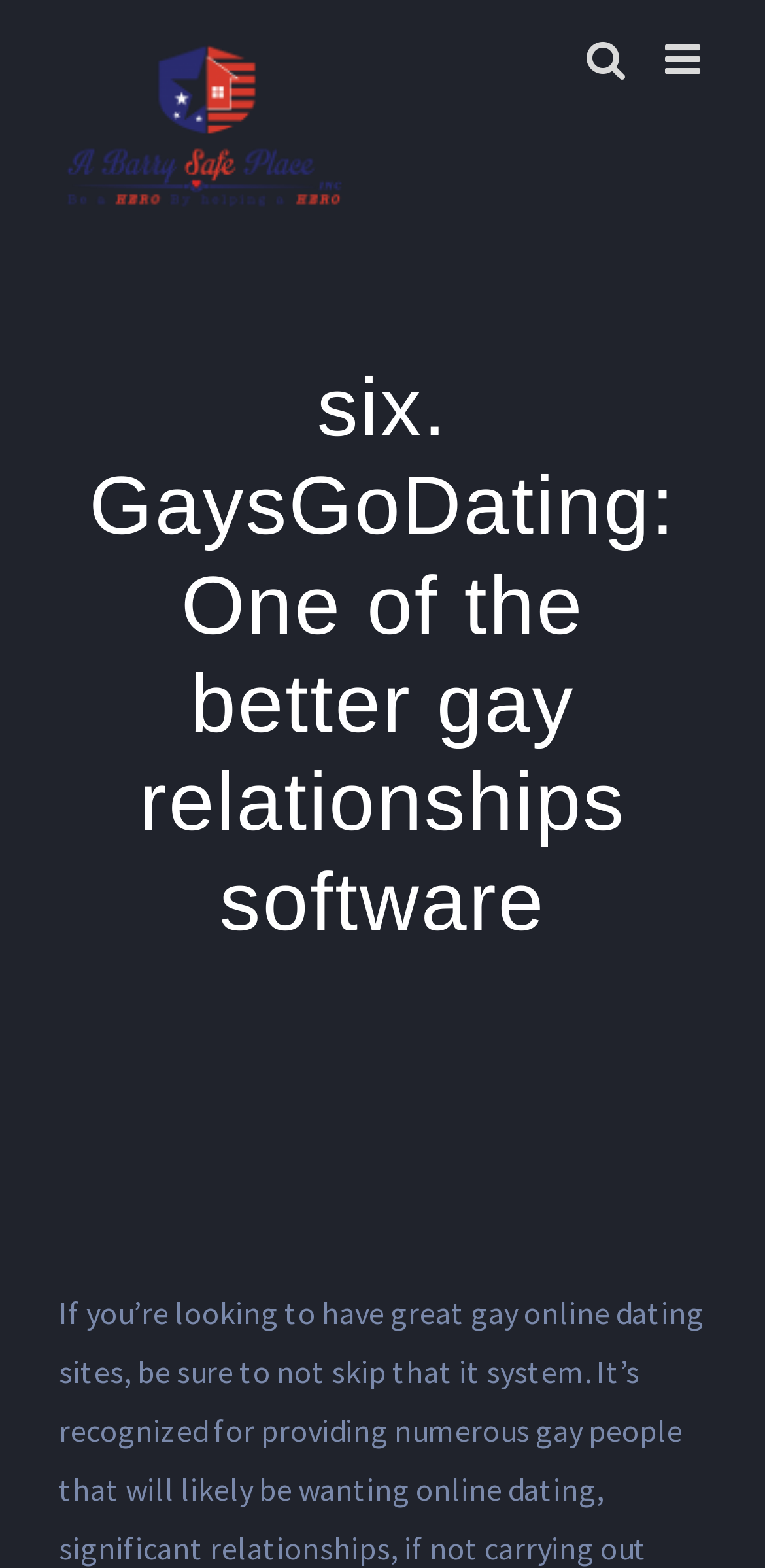Bounding box coordinates are specified in the format (top-left x, top-left y, bottom-right x, bottom-right y). All values are floating point numbers bounded between 0 and 1. Please provide the bounding box coordinate of the region this sentence describes: aria-label="Toggle mobile search"

[0.767, 0.025, 0.818, 0.051]